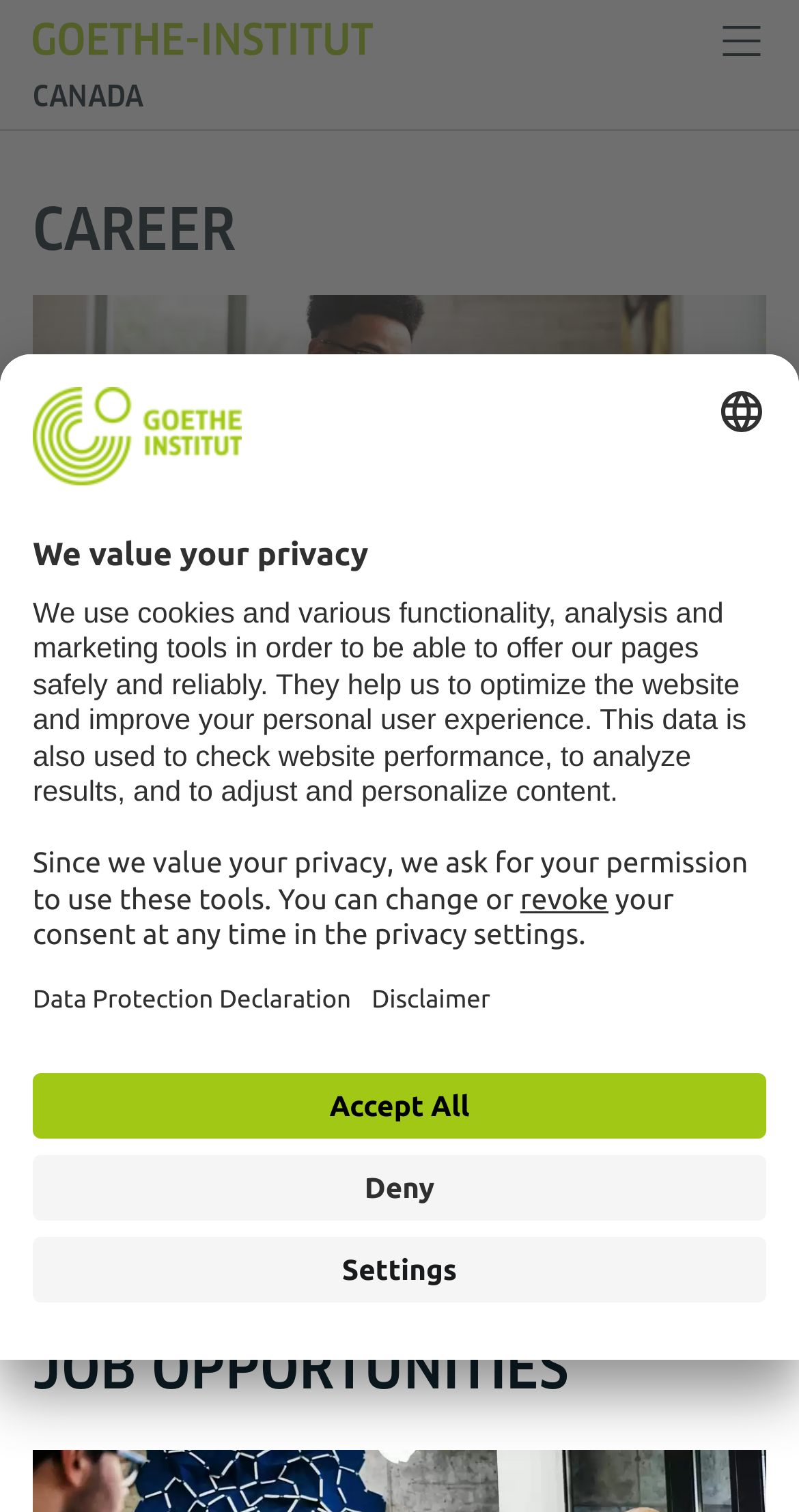Identify the bounding box coordinates of the clickable section necessary to follow the following instruction: "More information about career". The coordinates should be presented as four float numbers from 0 to 1, i.e., [left, top, right, bottom].

[0.041, 0.195, 0.959, 0.406]